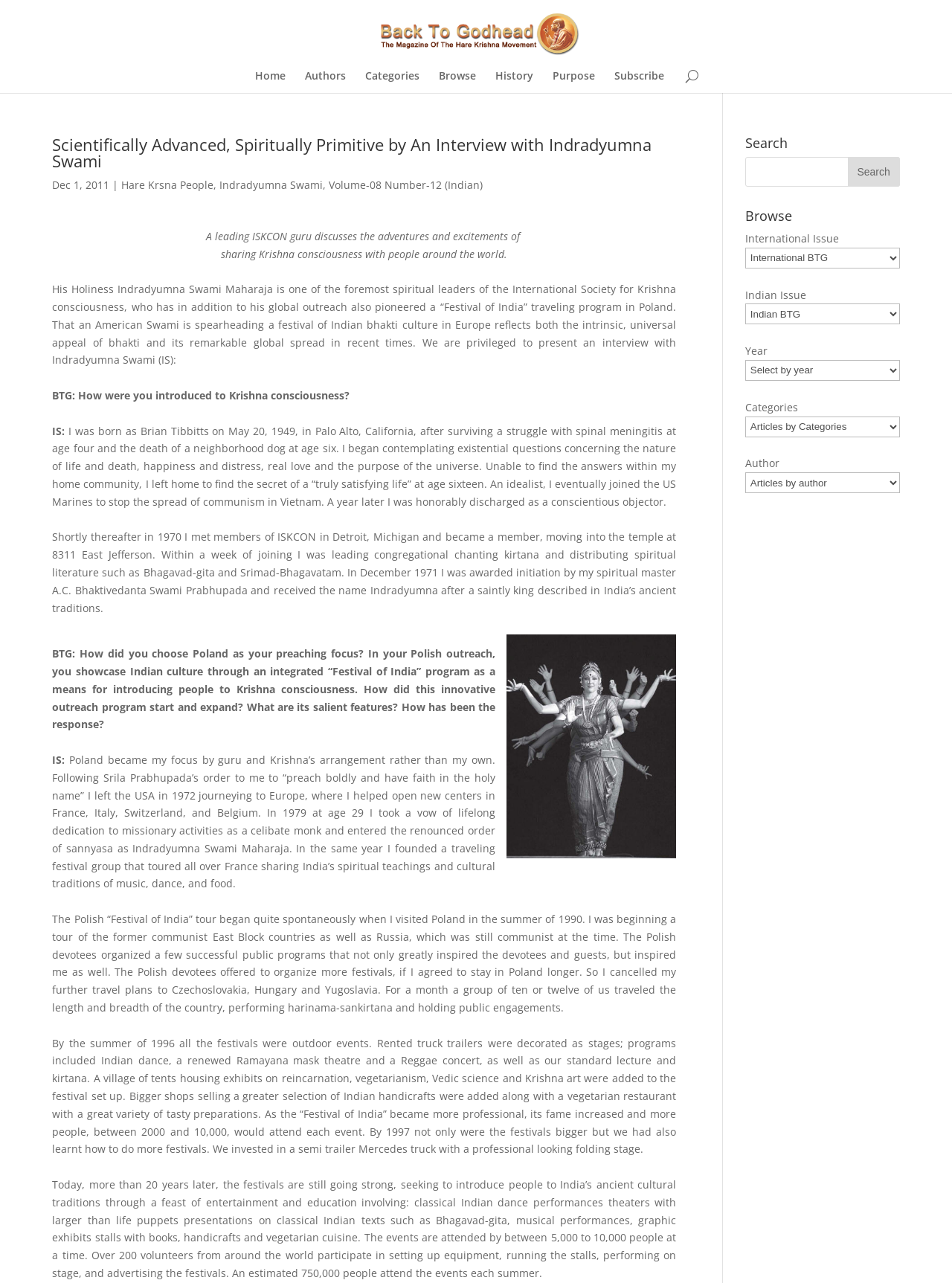Determine the bounding box coordinates of the clickable region to execute the instruction: "Read the article 'Scientifically Advanced, Spiritually Primitive'". The coordinates should be four float numbers between 0 and 1, denoted as [left, top, right, bottom].

[0.055, 0.106, 0.71, 0.137]